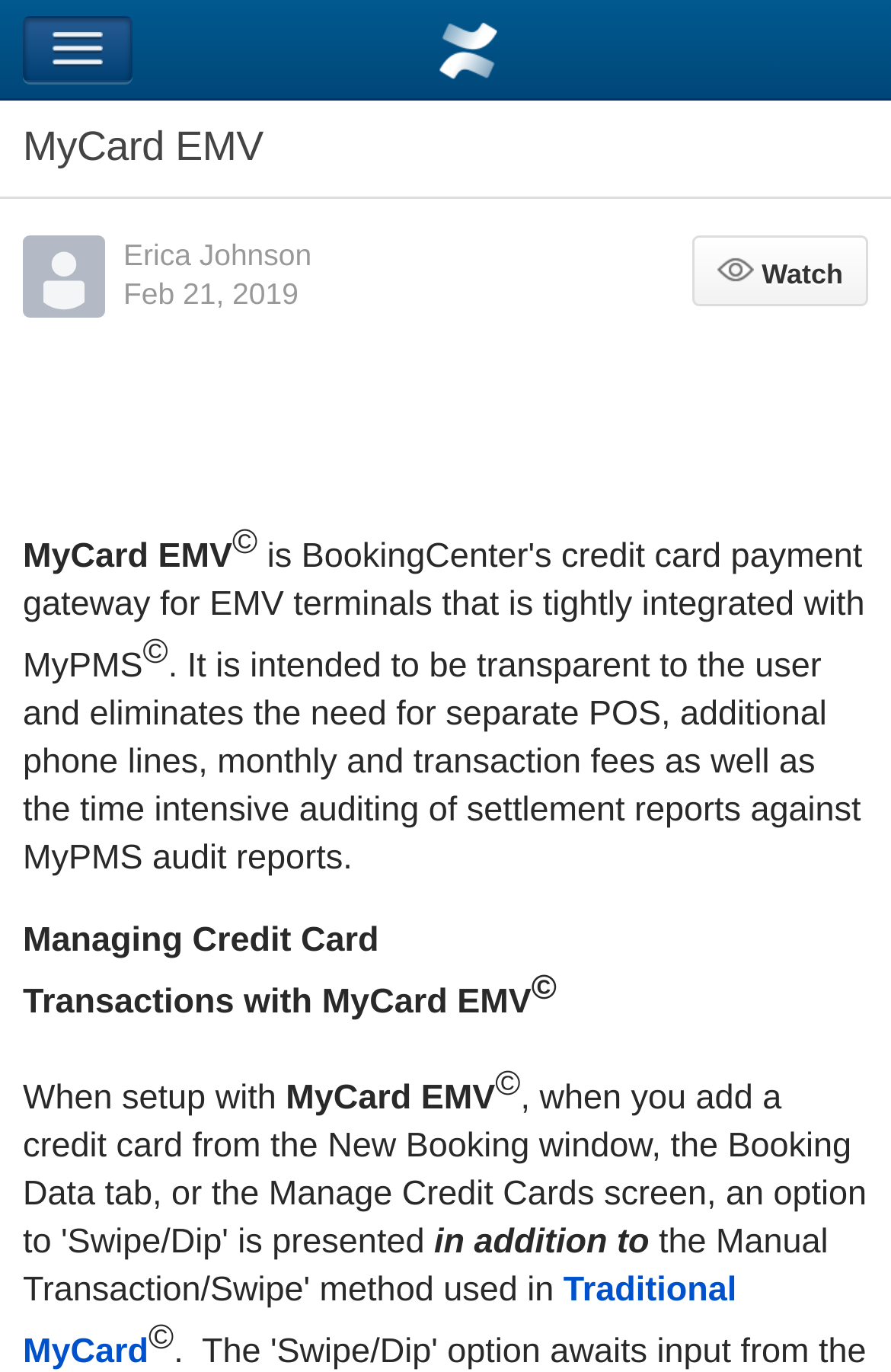Provide the bounding box coordinates of the HTML element this sentence describes: "alt="Authors avatar"". The bounding box coordinates consist of four float numbers between 0 and 1, i.e., [left, top, right, bottom].

[0.026, 0.199, 0.118, 0.227]